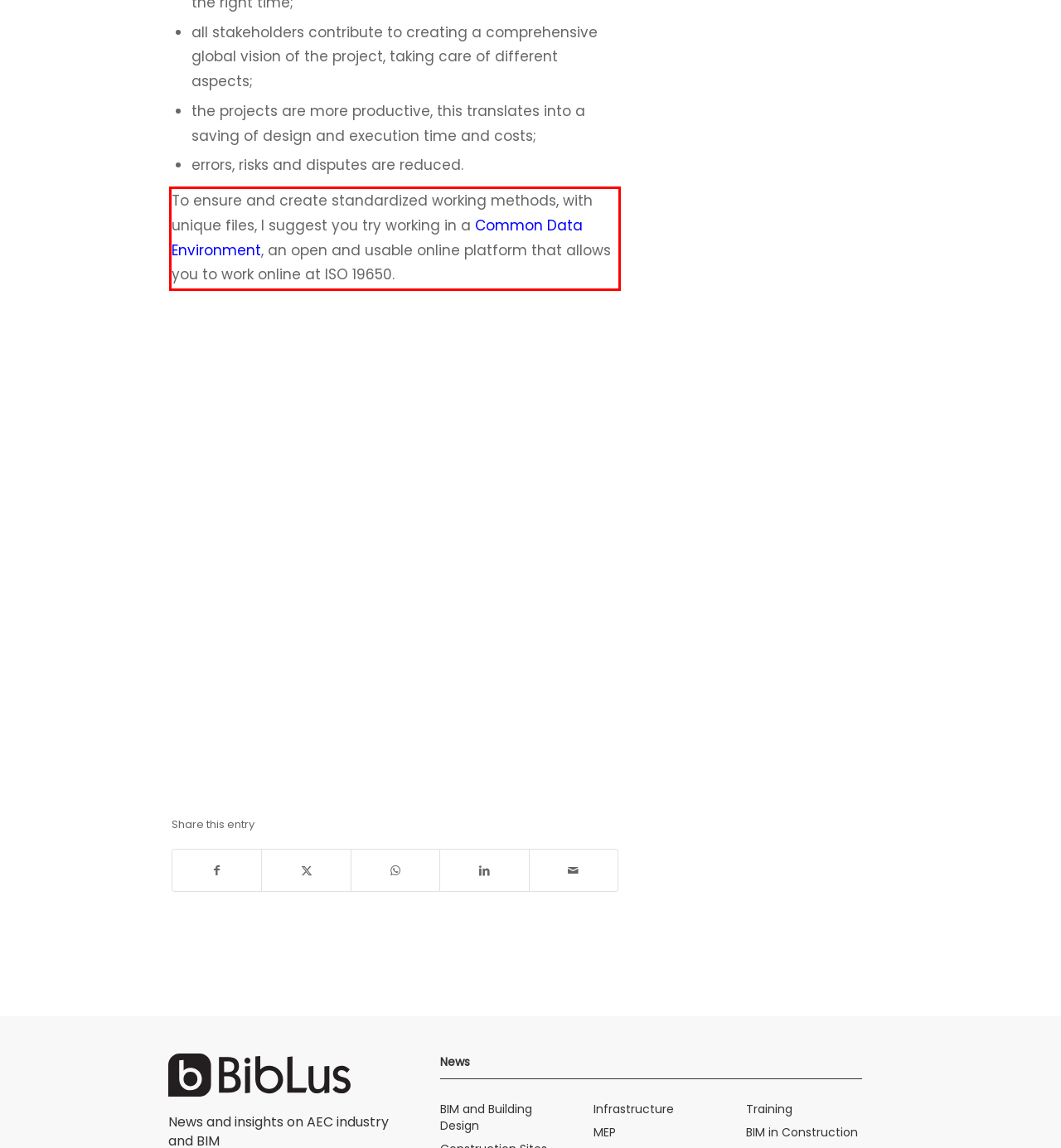By examining the provided screenshot of a webpage, recognize the text within the red bounding box and generate its text content.

To ensure and create standardized working methods, with unique files, I suggest you try working in a Common Data Environment, an open and usable online platform that allows you to work online at ISO 19650.